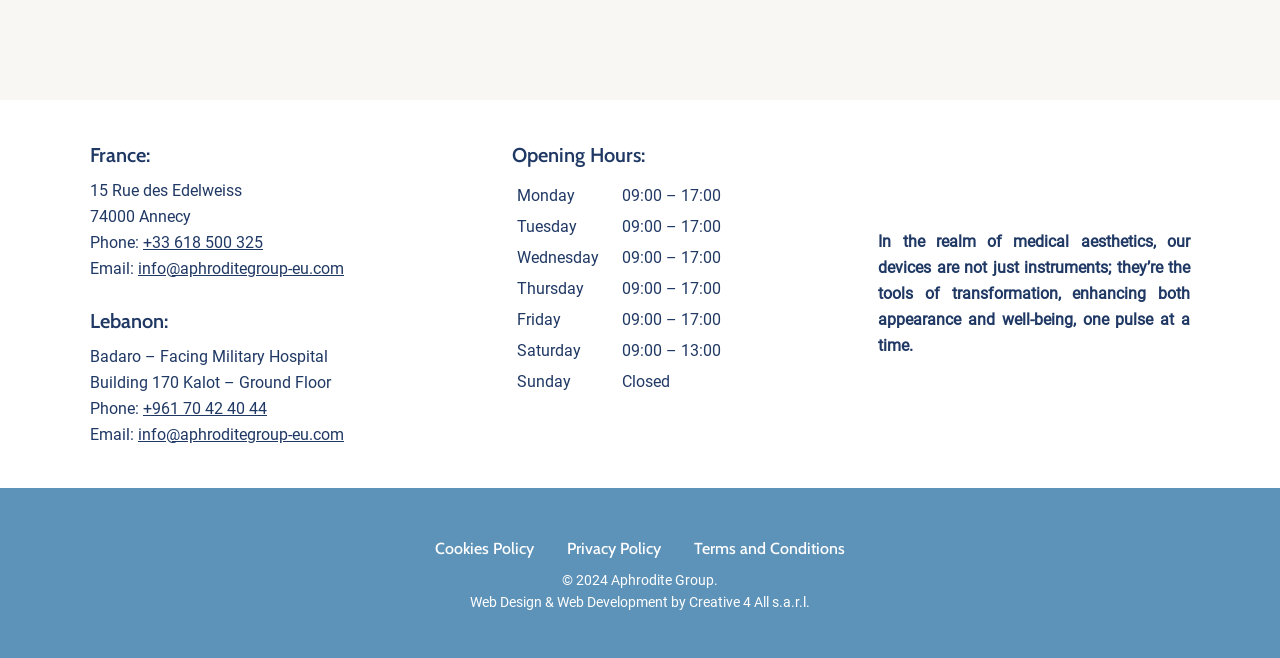Using the provided description +961 70 42 40 44, find the bounding box coordinates for the UI element. Provide the coordinates in (top-left x, top-left y, bottom-right x, bottom-right y) format, ensuring all values are between 0 and 1.

[0.112, 0.606, 0.209, 0.635]